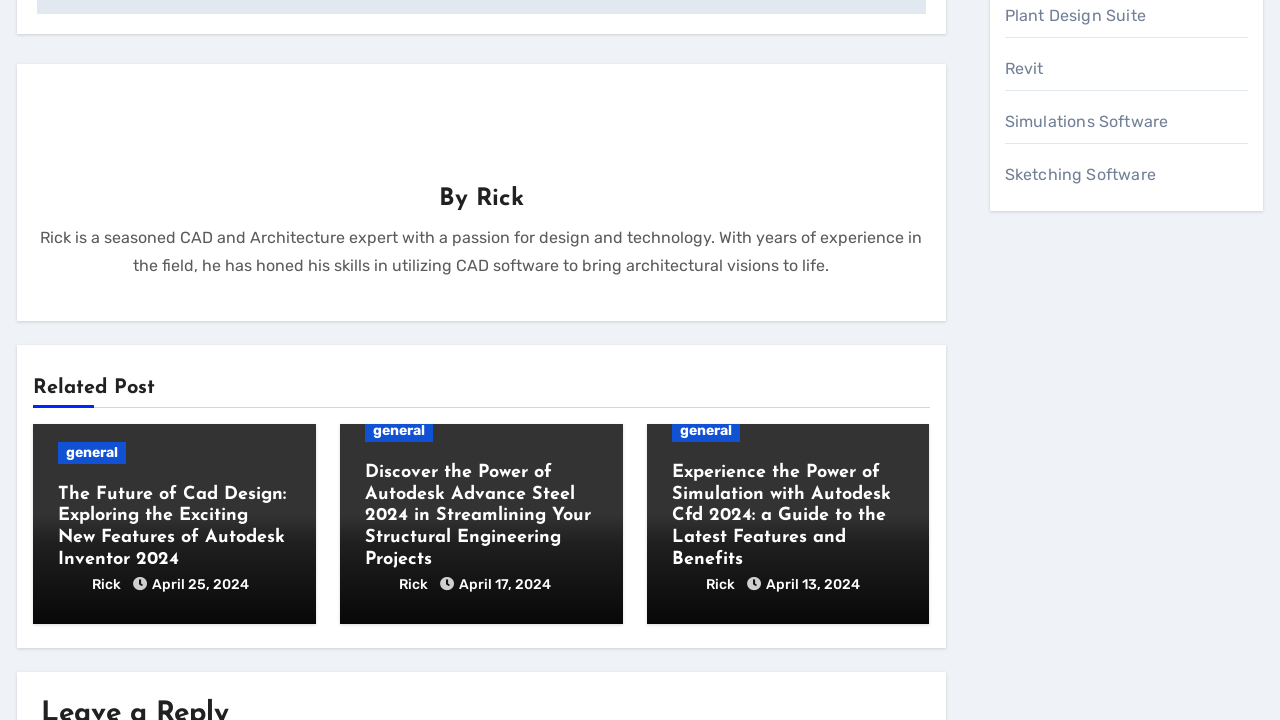Locate the UI element described by Rick in the provided webpage screenshot. Return the bounding box coordinates in the format (top-left x, top-left y, bottom-right x, bottom-right y), ensuring all values are between 0 and 1.

[0.045, 0.8, 0.097, 0.824]